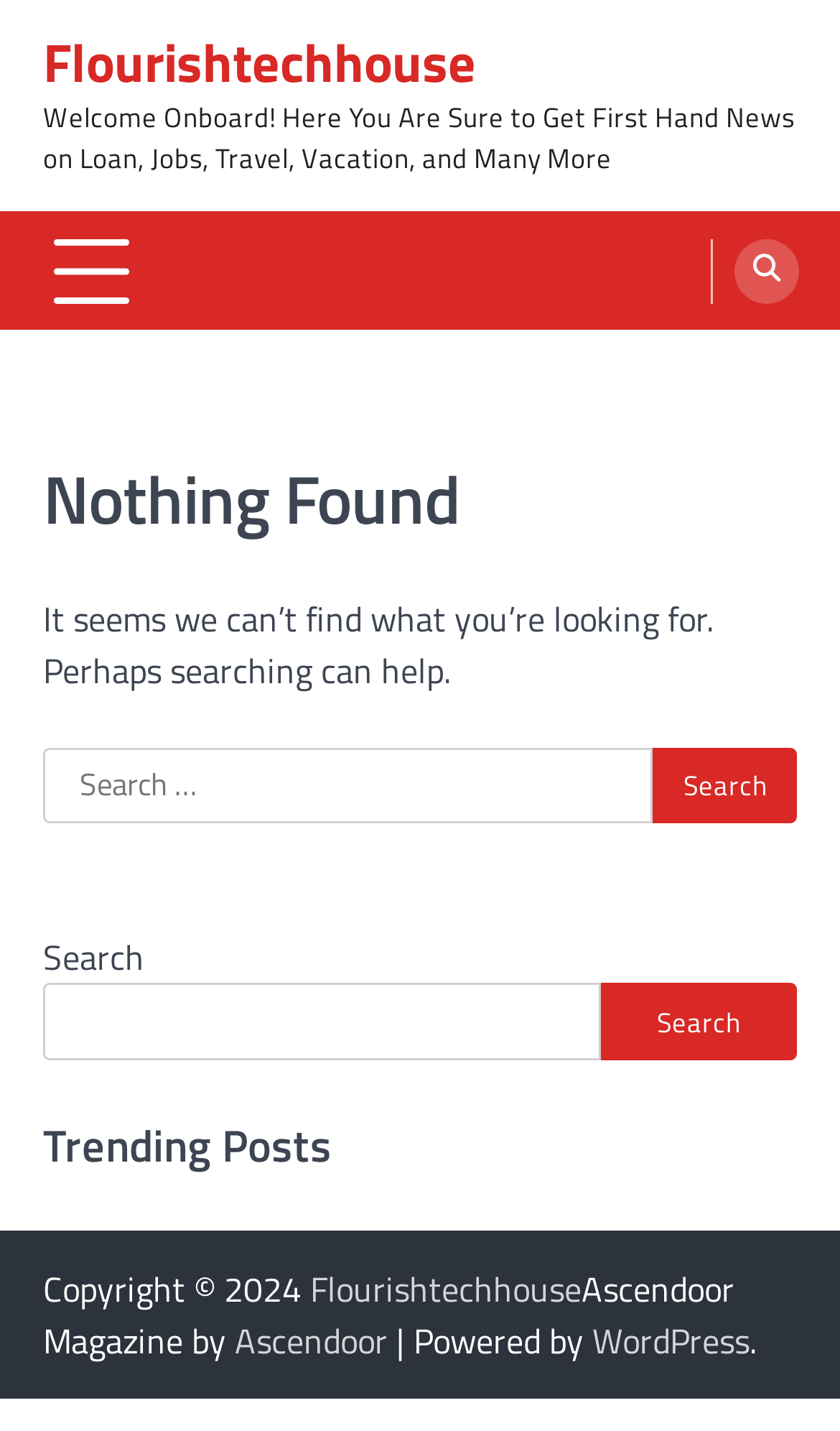Reply to the question with a single word or phrase:
What is the copyright year mentioned at the bottom of the webpage?

2024